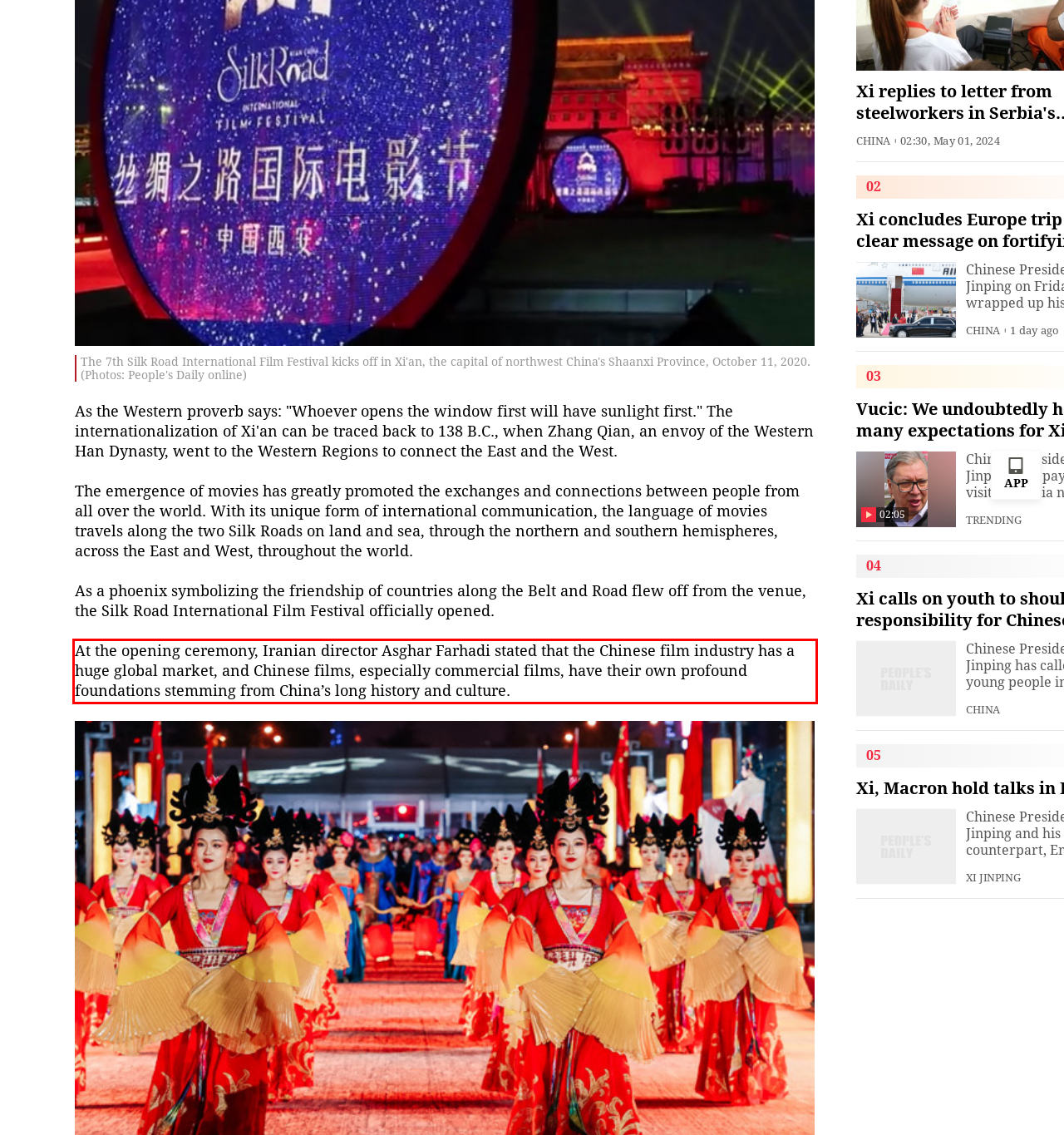From the provided screenshot, extract the text content that is enclosed within the red bounding box.

At the opening ceremony, Iranian director Asghar Farhadi stated that the Chinese film industry has a huge global market, and Chinese films, especially commercial films, have their own profound foundations stemming from China’s long history and culture.